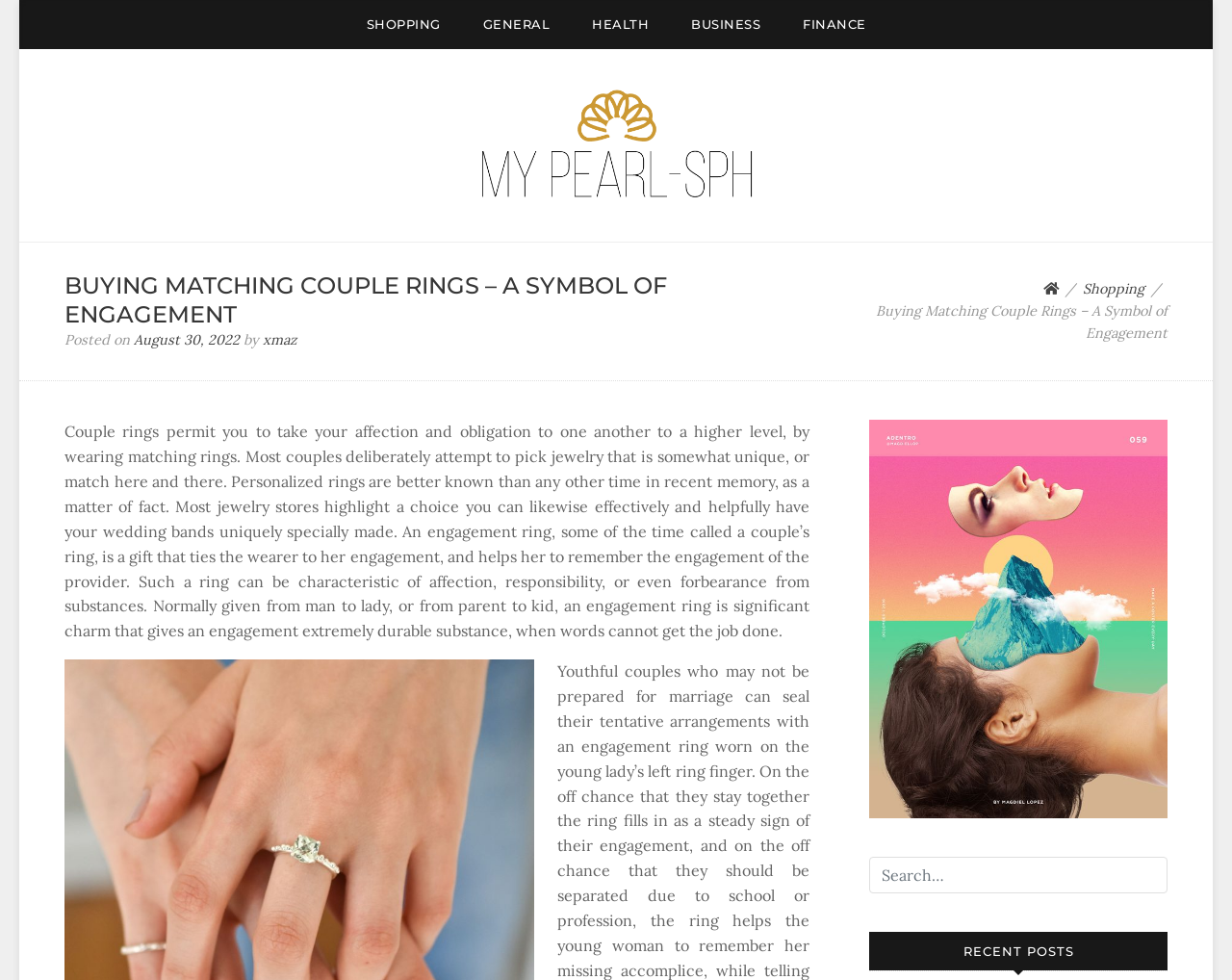From the element description parent_node: FASHION QUOTES, predict the bounding box coordinates of the UI element. The coordinates must be specified in the format (top-left x, top-left y, bottom-right x, bottom-right y) and should be within the 0 to 1 range.

[0.375, 0.089, 0.625, 0.207]